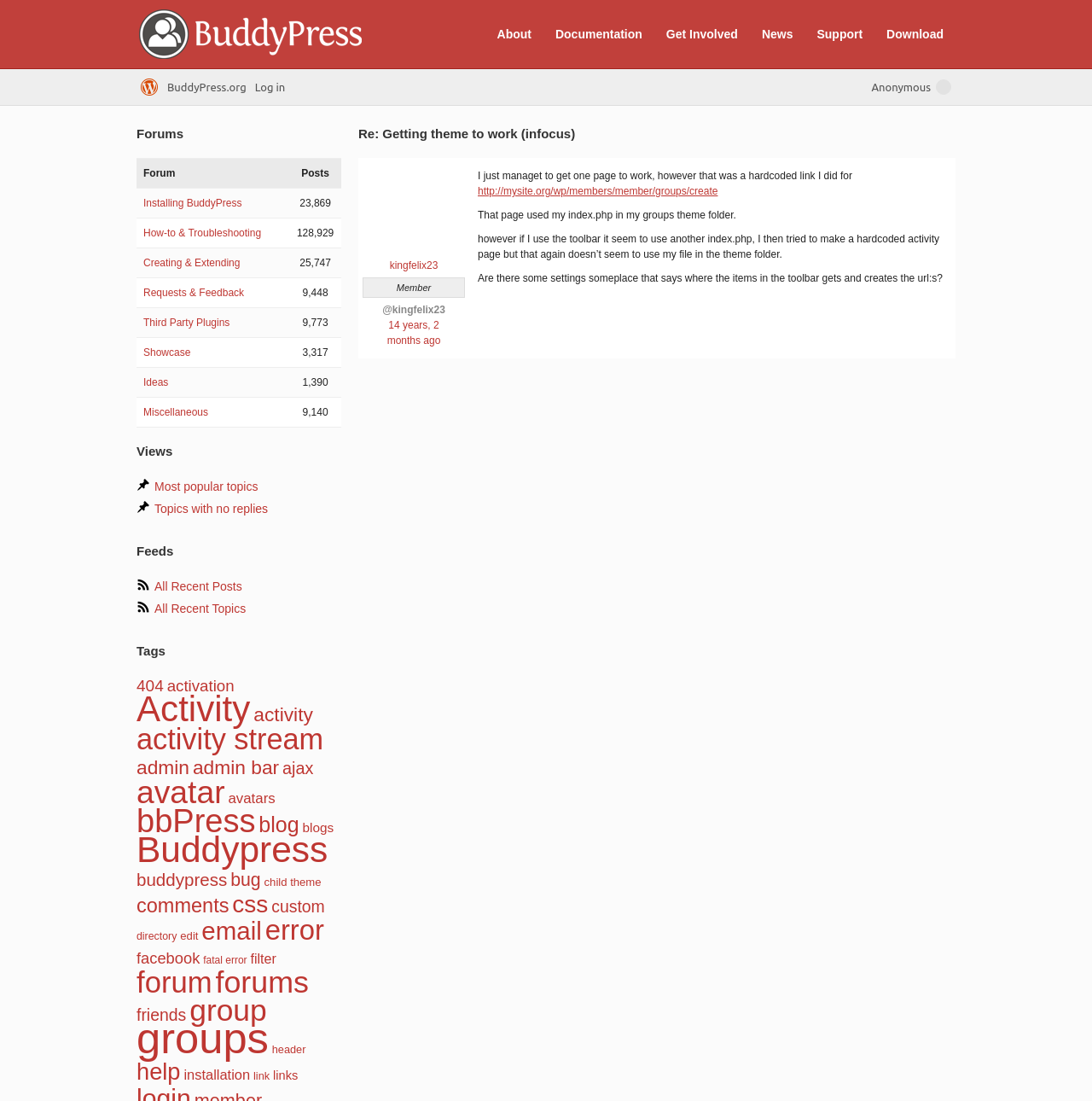Please provide the bounding box coordinates for the UI element as described: "Topics with no replies". The coordinates must be four floats between 0 and 1, represented as [left, top, right, bottom].

[0.141, 0.456, 0.245, 0.468]